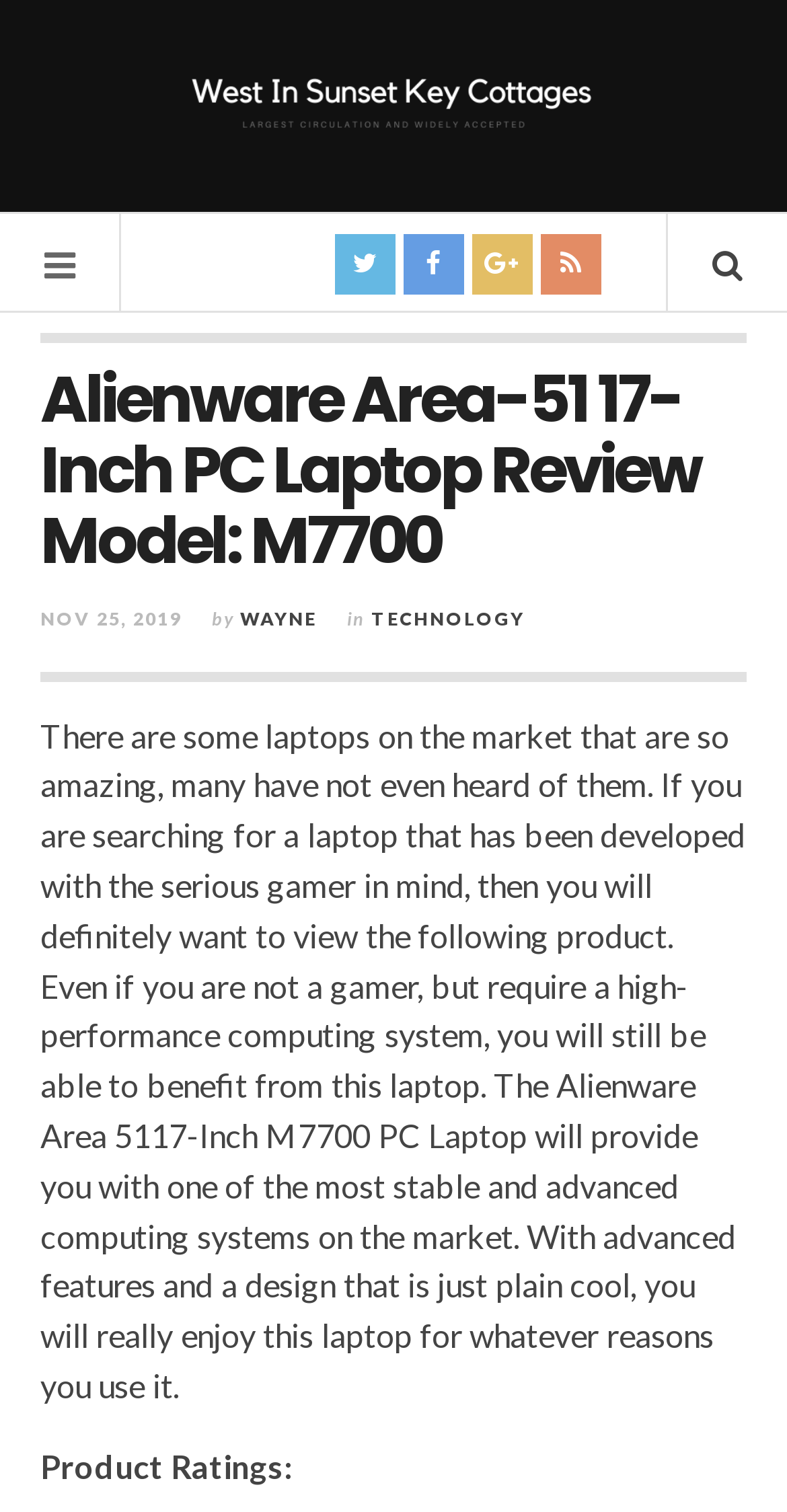What is the publication date of the review?
Refer to the image and provide a one-word or short phrase answer.

NOV 25, 2019